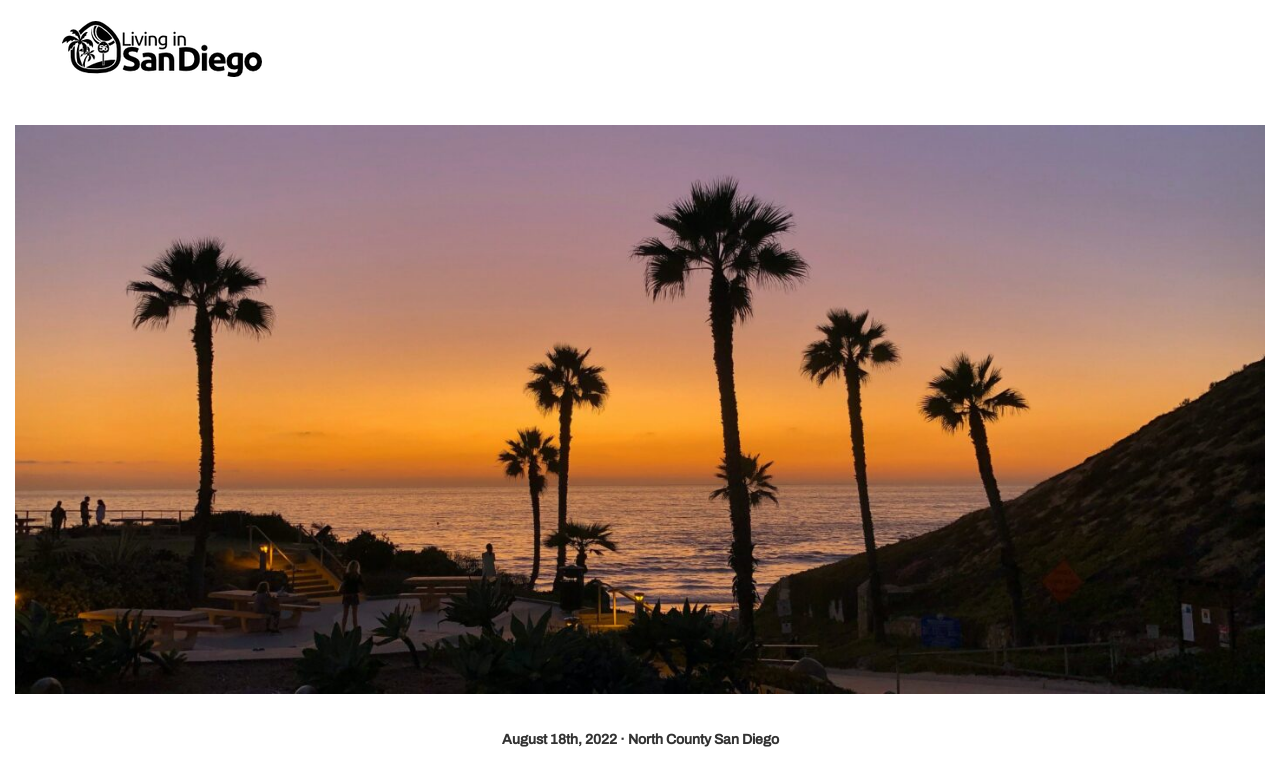Please find the bounding box coordinates of the element that you should click to achieve the following instruction: "Send an email to Bern". The coordinates should be presented as four float numbers between 0 and 1: [left, top, right, bottom].

[0.695, 0.704, 0.828, 0.722]